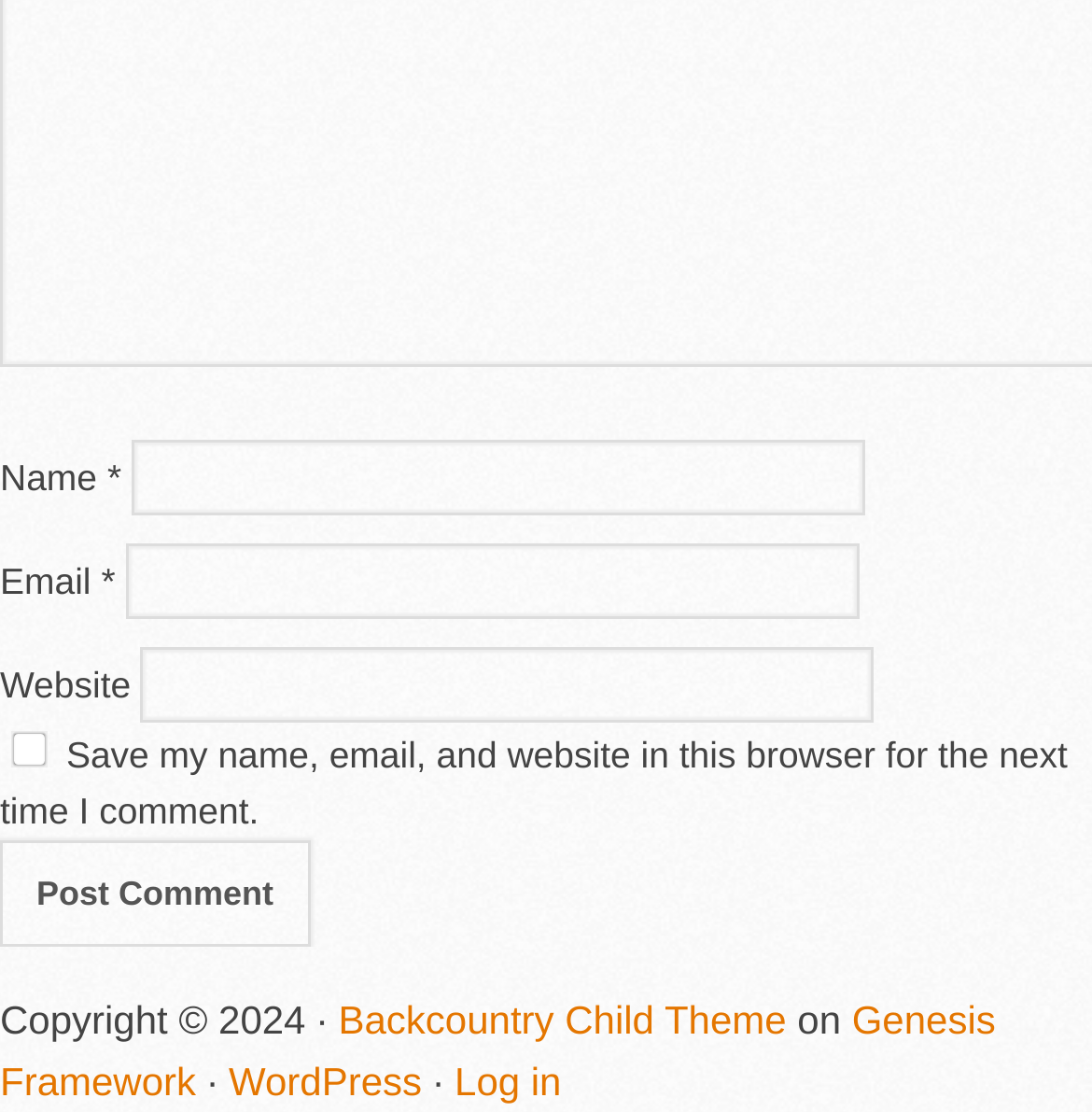How many textboxes are required?
Using the image, answer in one word or phrase.

2